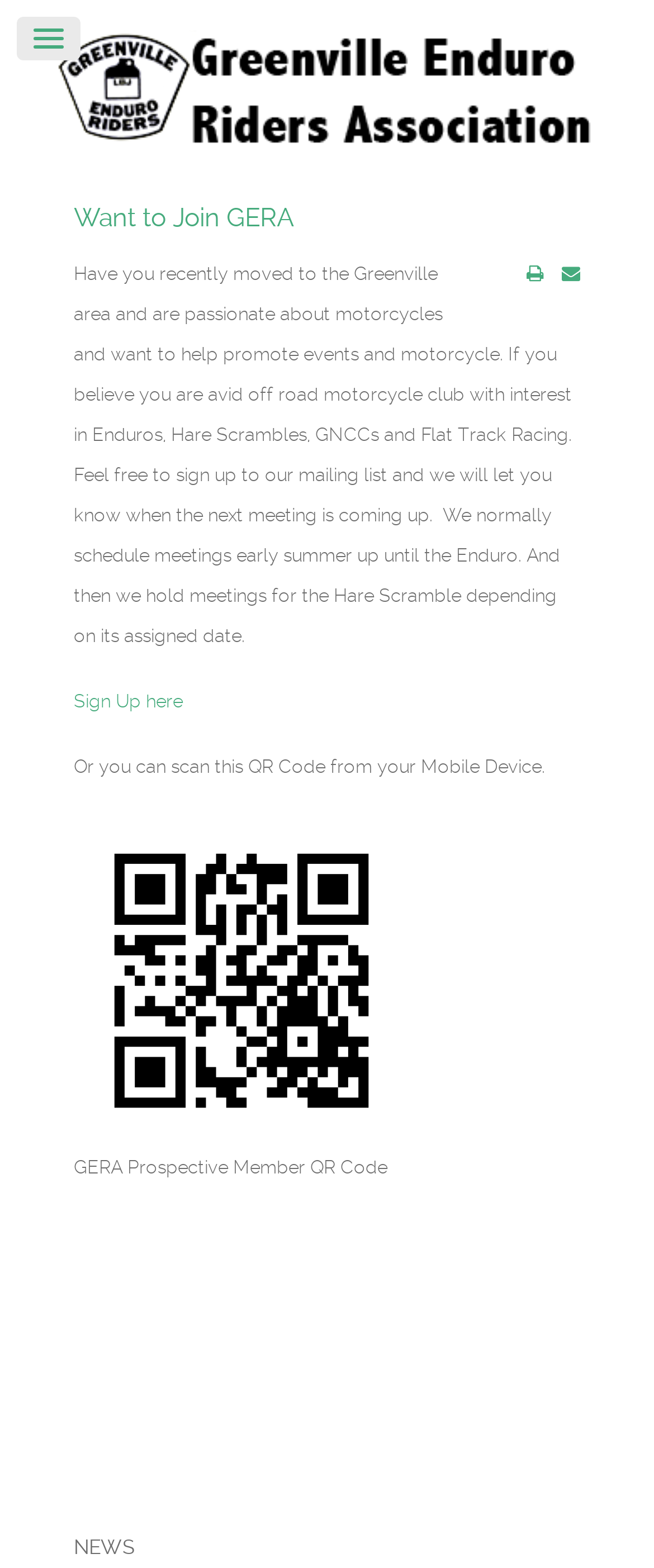Using the information in the image, give a comprehensive answer to the question: 
What is the typical schedule for meetings?

According to the webpage, the association typically schedules meetings early in the summer, which continue until the Enduro event, and then holds additional meetings for the Hare Scramble depending on its assigned date.